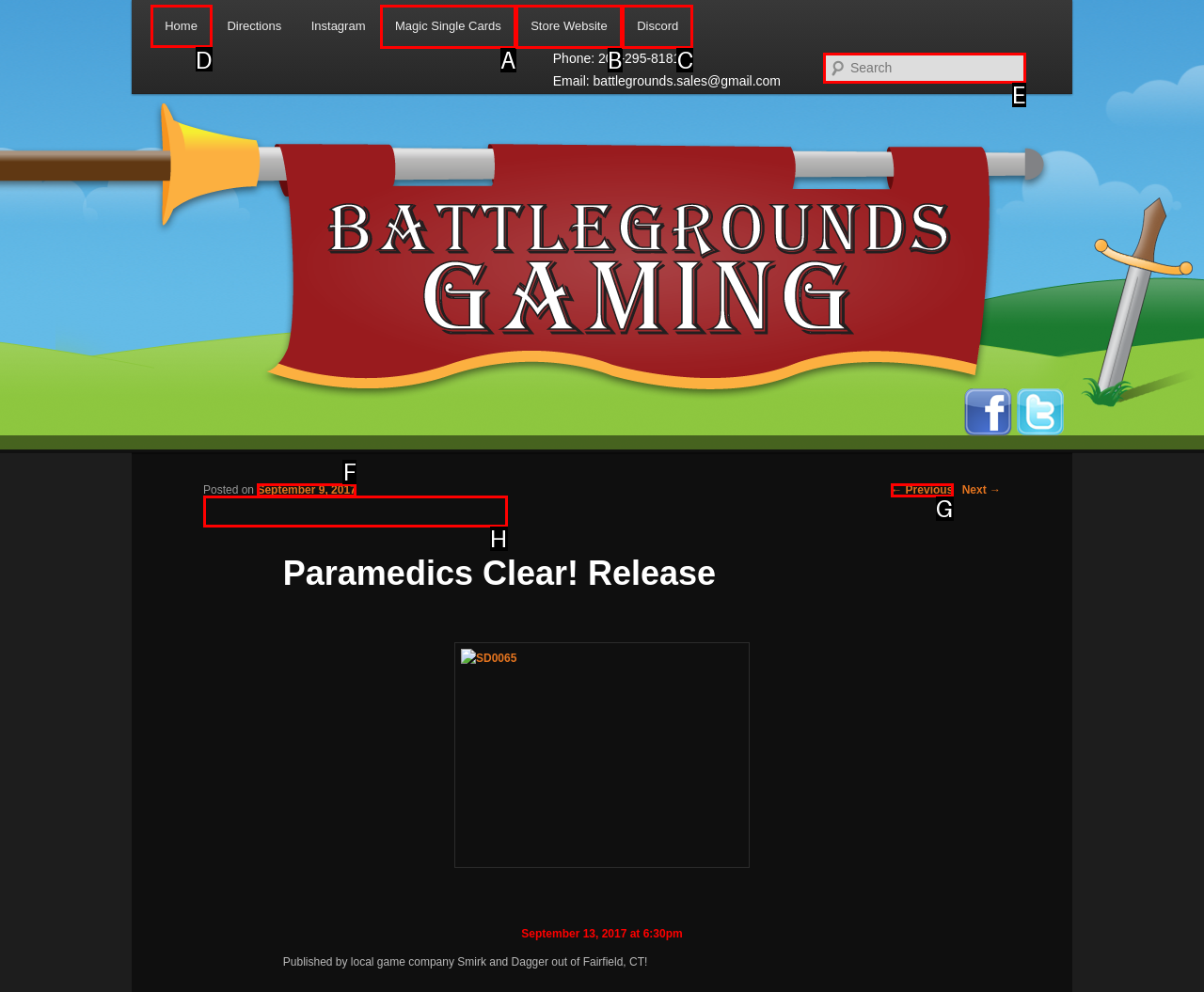Choose the letter that corresponds to the correct button to accomplish the task: Click on Home
Reply with the letter of the correct selection only.

D